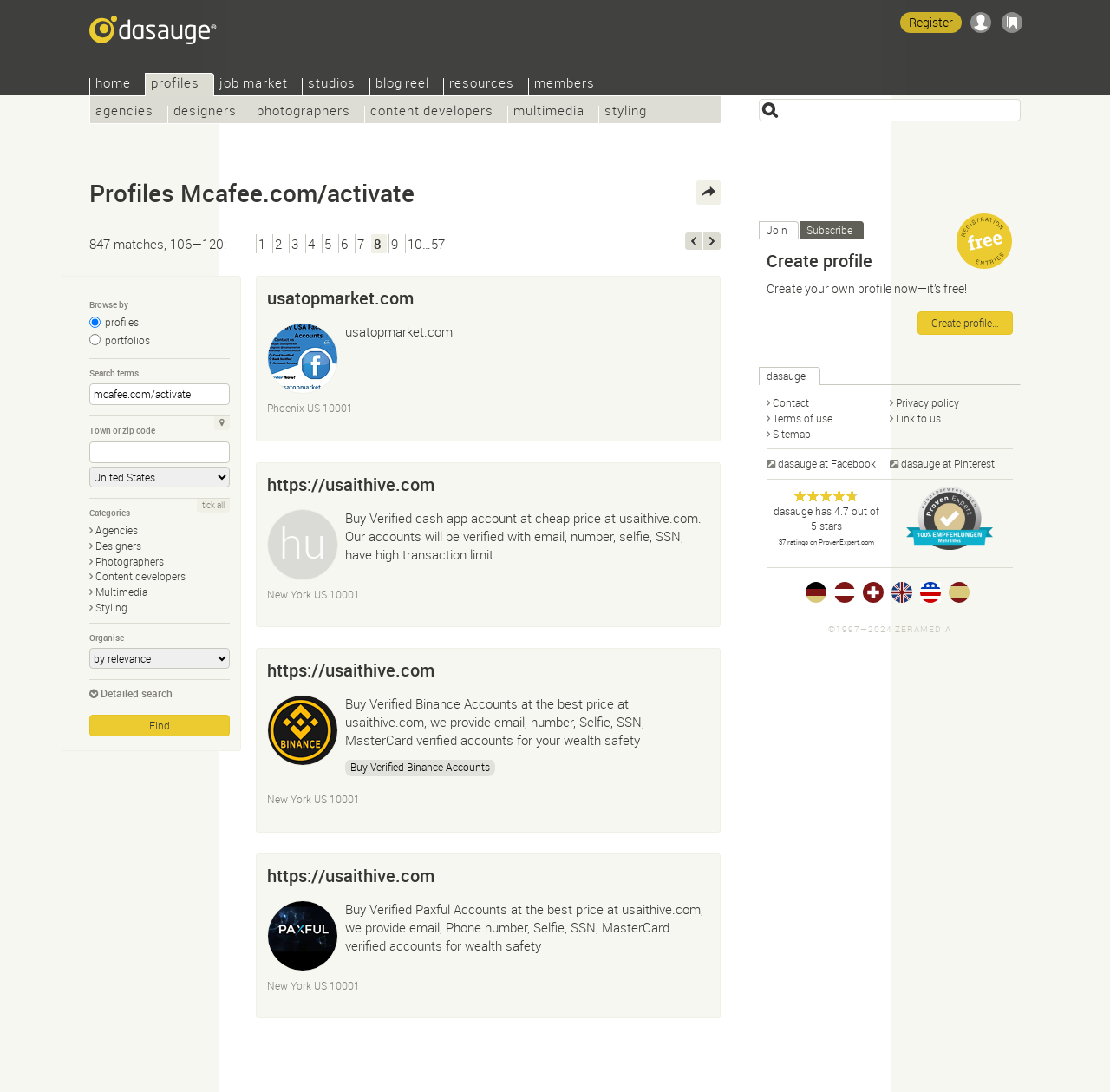Identify the bounding box coordinates of the section that should be clicked to achieve the task described: "Browse by categories".

[0.08, 0.463, 0.207, 0.571]